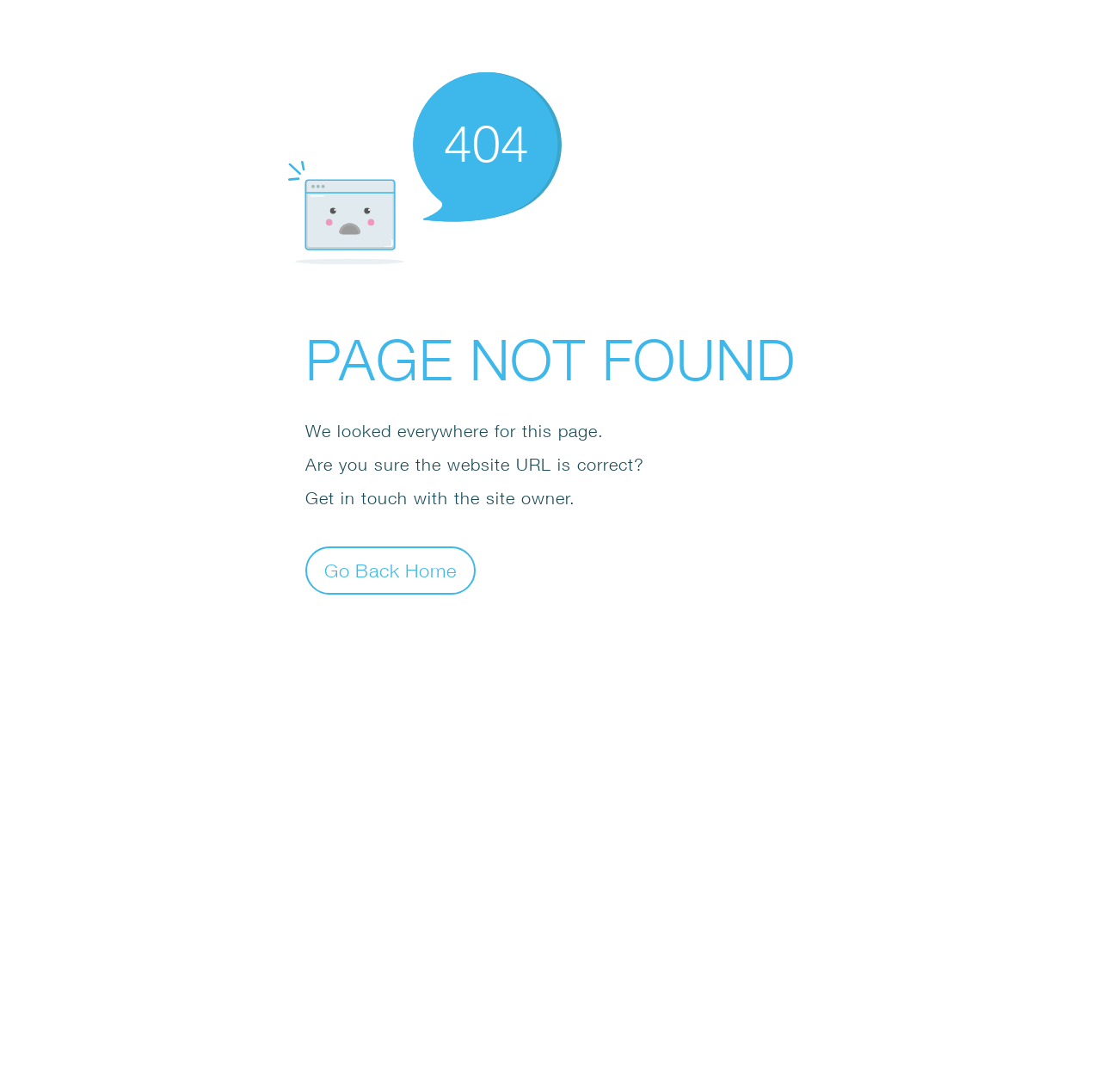Determine the bounding box for the UI element that matches this description: "Go Back Home".

[0.277, 0.501, 0.432, 0.545]